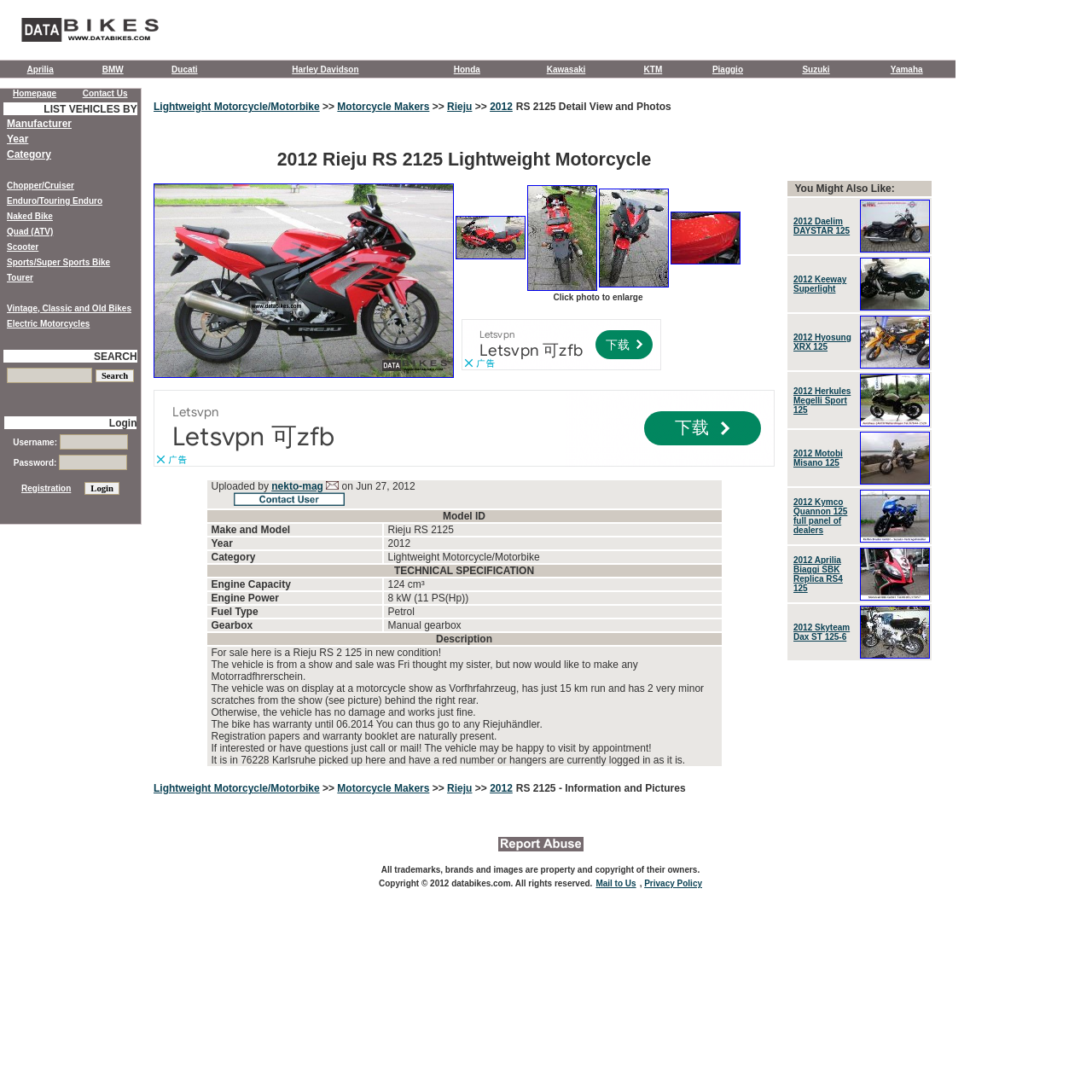Pinpoint the bounding box coordinates of the area that should be clicked to complete the following instruction: "Click the databikes.com logo". The coordinates must be given as four float numbers between 0 and 1, i.e., [left, top, right, bottom].

[0.016, 0.032, 0.148, 0.046]